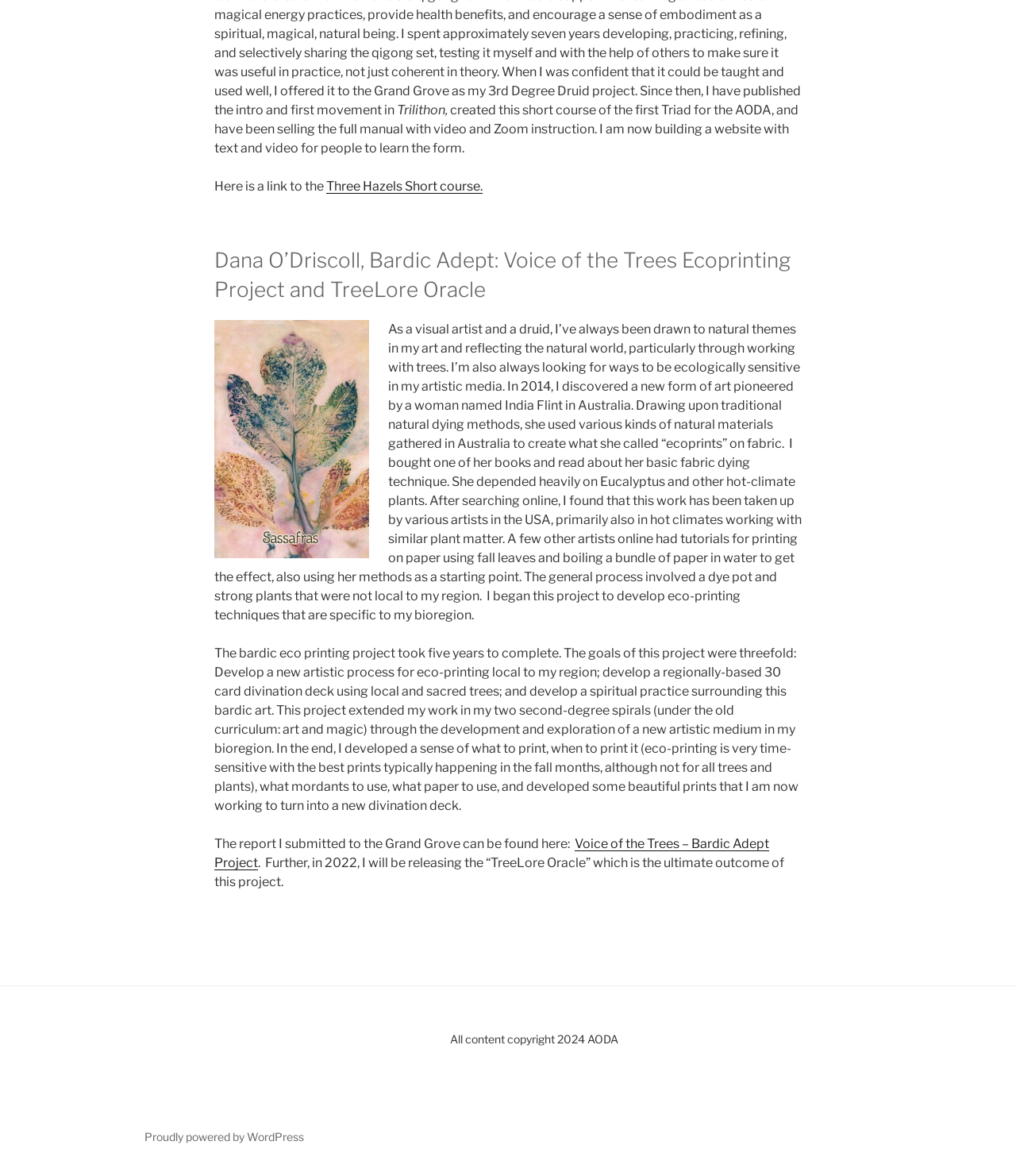What is the name of the project that took five years to complete?
Carefully examine the image and provide a detailed answer to the question.

The answer can be found in the StaticText element 'The bardic eco printing project took five years to complete.' which is located in the middle of the webpage, indicating that the project that took five years to complete is the bardic eco printing project.